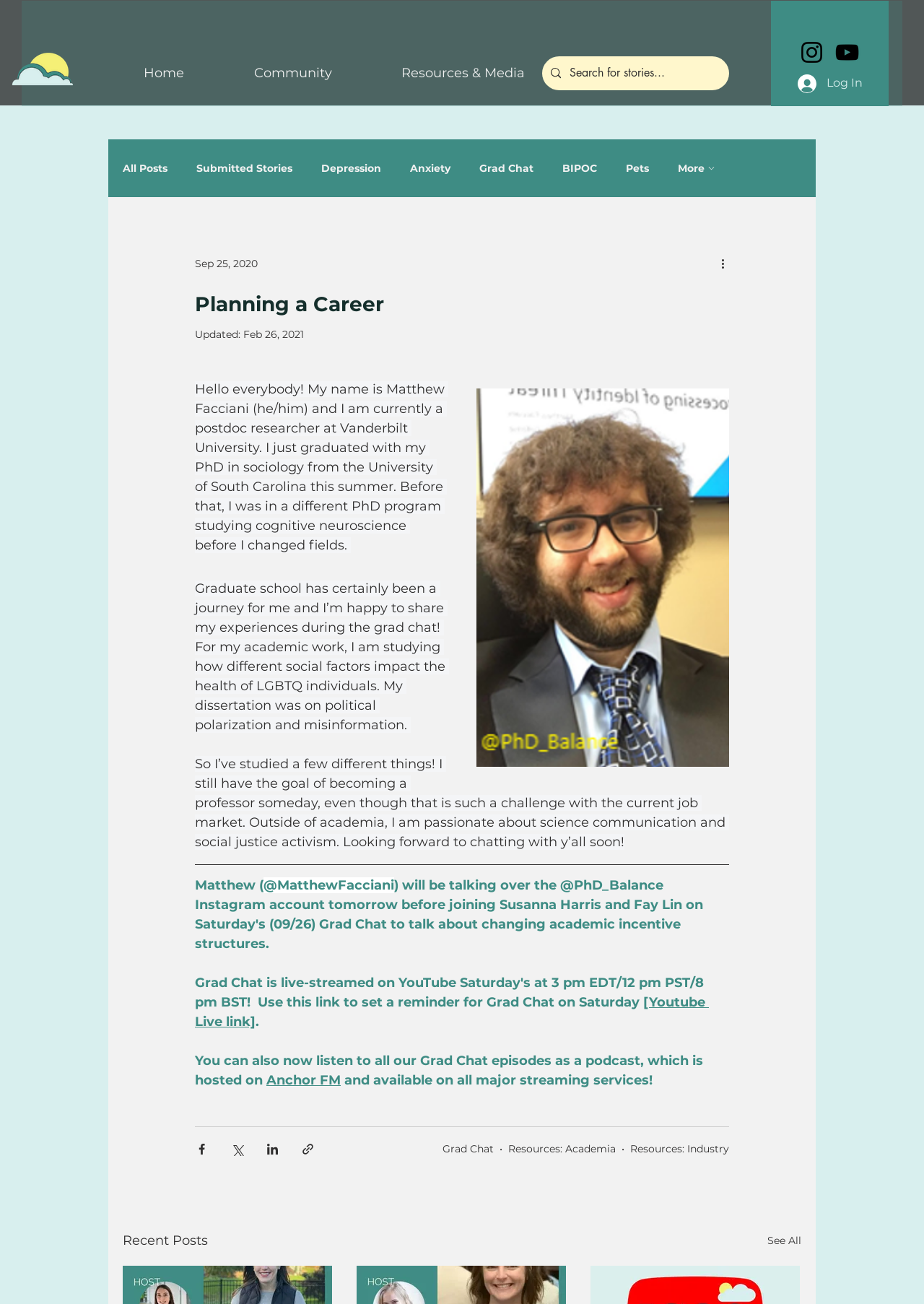Provide the bounding box coordinates of the HTML element this sentence describes: "Pets". The bounding box coordinates consist of four float numbers between 0 and 1, i.e., [left, top, right, bottom].

[0.677, 0.124, 0.702, 0.134]